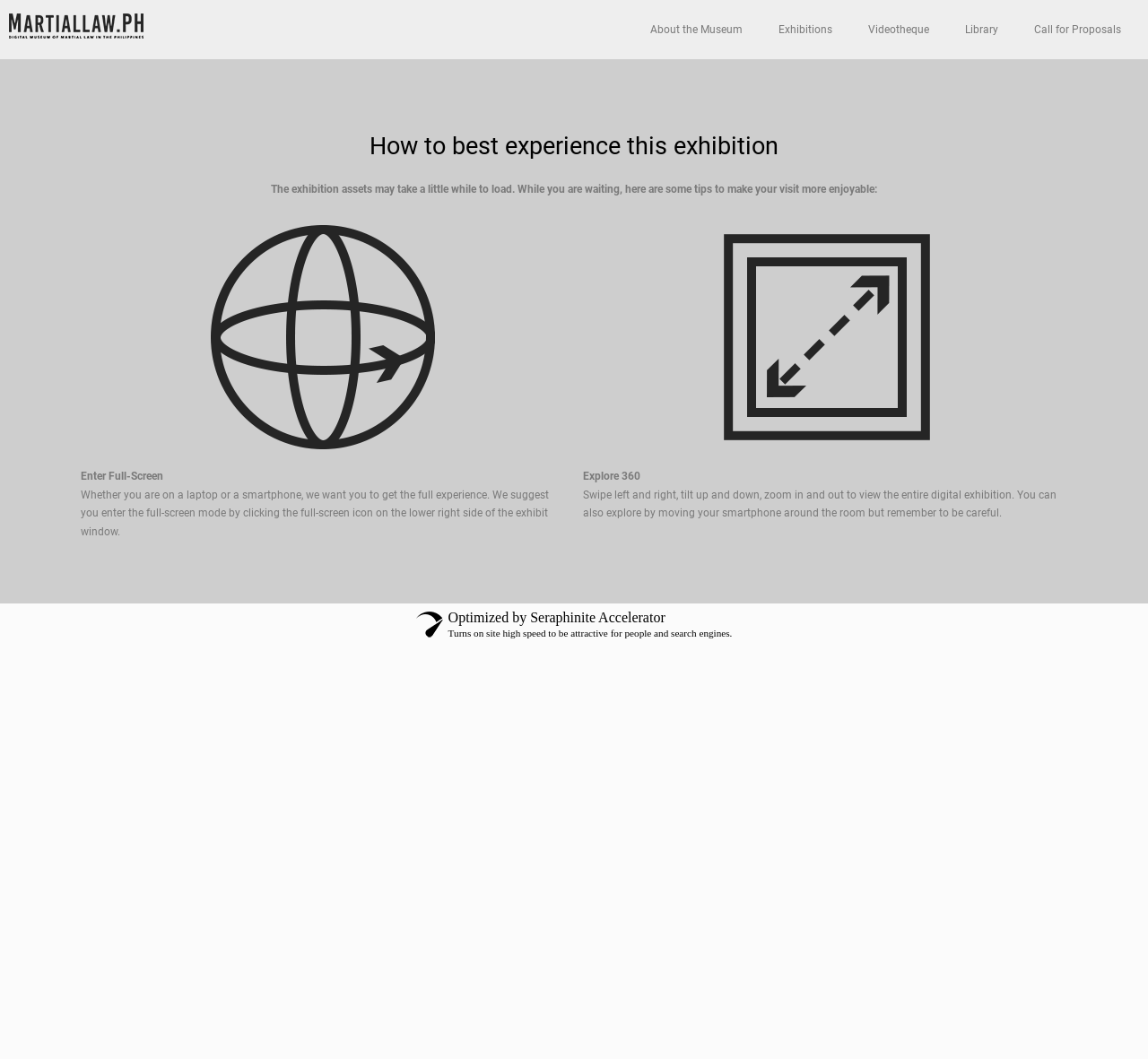What is the first link on the top navigation bar?
Observe the image and answer the question with a one-word or short phrase response.

About the Museum